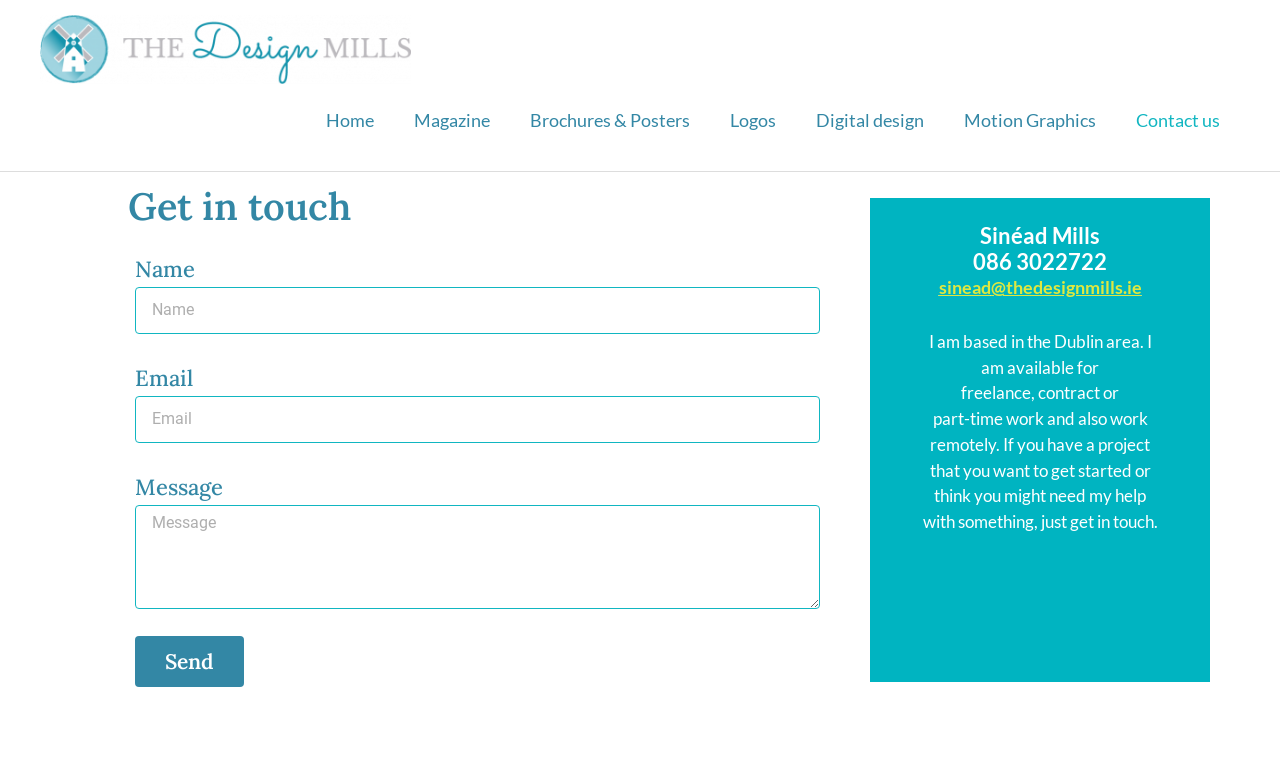What is the phone number of the designer?
Please provide a comprehensive answer to the question based on the webpage screenshot.

The phone number of the designer is mentioned in the static text '086 3022722' with bounding box coordinates [0.76, 0.327, 0.865, 0.362].